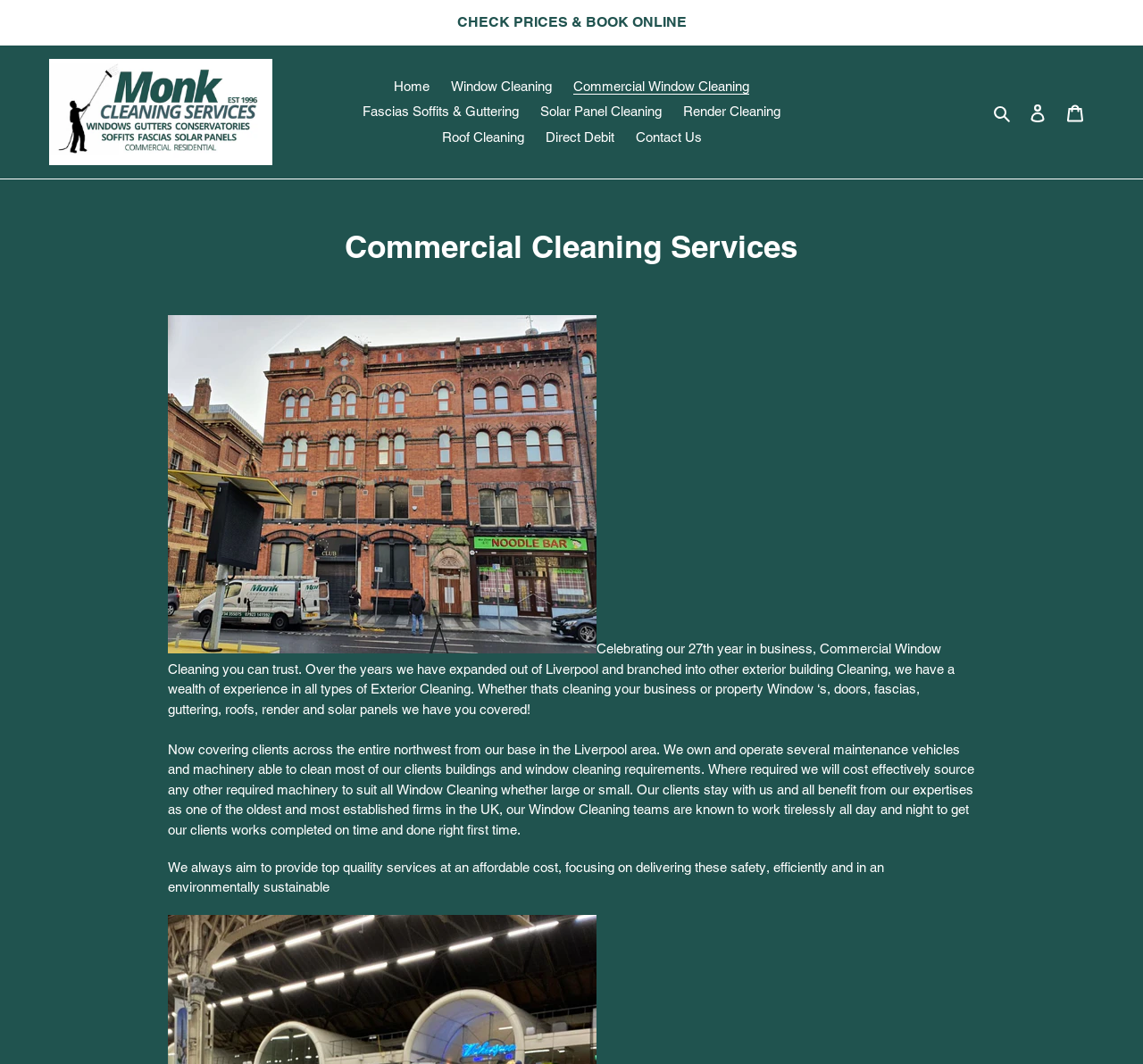Craft a detailed narrative of the webpage's structure and content.

The webpage is about Commercial Window Cleaning services provided by Monk Cleaning Services, specifically in Liverpool and the North West region. 

At the top of the page, there is an announcement section with a prominent call-to-action link "CHECK PRICES & BOOK ONLINE". 

Below the announcement section, there is a navigation menu with links to various services, including "Home", "Window Cleaning", "Commercial Window Cleaning", "Fascias Soffits & Guttering", "Solar Panel Cleaning", "Render Cleaning", "Roof Cleaning", "Direct Debit", and "Contact Us". 

On the top right corner, there are three icons: a search button, a "Log in" link, and a "Cart" link. 

The main content of the page is divided into sections. The first section has a heading "Commercial Cleaning Services" and introduces the company, celebrating its 27th year in business. 

Below this introduction, there are three paragraphs of text describing the company's experience and services in exterior building cleaning, including window cleaning, fascias, guttering, roofs, render, and solar panels. The text also mentions that the company covers clients across the entire northwest region from its base in Liverpool. 

Finally, the last paragraph emphasizes the company's commitment to providing top-quality services at an affordable cost, focusing on safety, efficiency, and environmental sustainability.